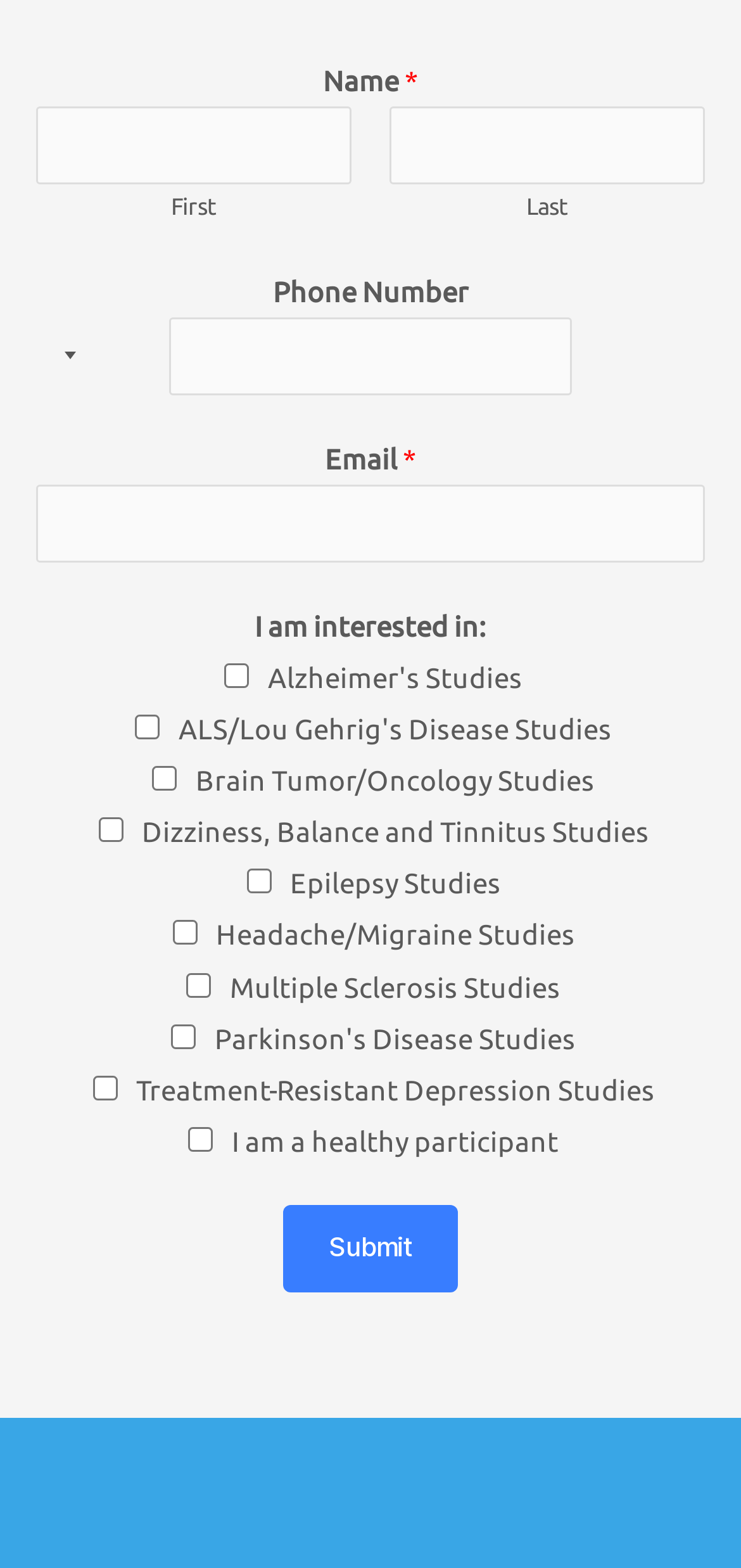Please determine the bounding box coordinates for the UI element described here. Use the format (top-left x, top-left y, bottom-right x, bottom-right y) with values bounded between 0 and 1: Submit

[0.382, 0.768, 0.618, 0.824]